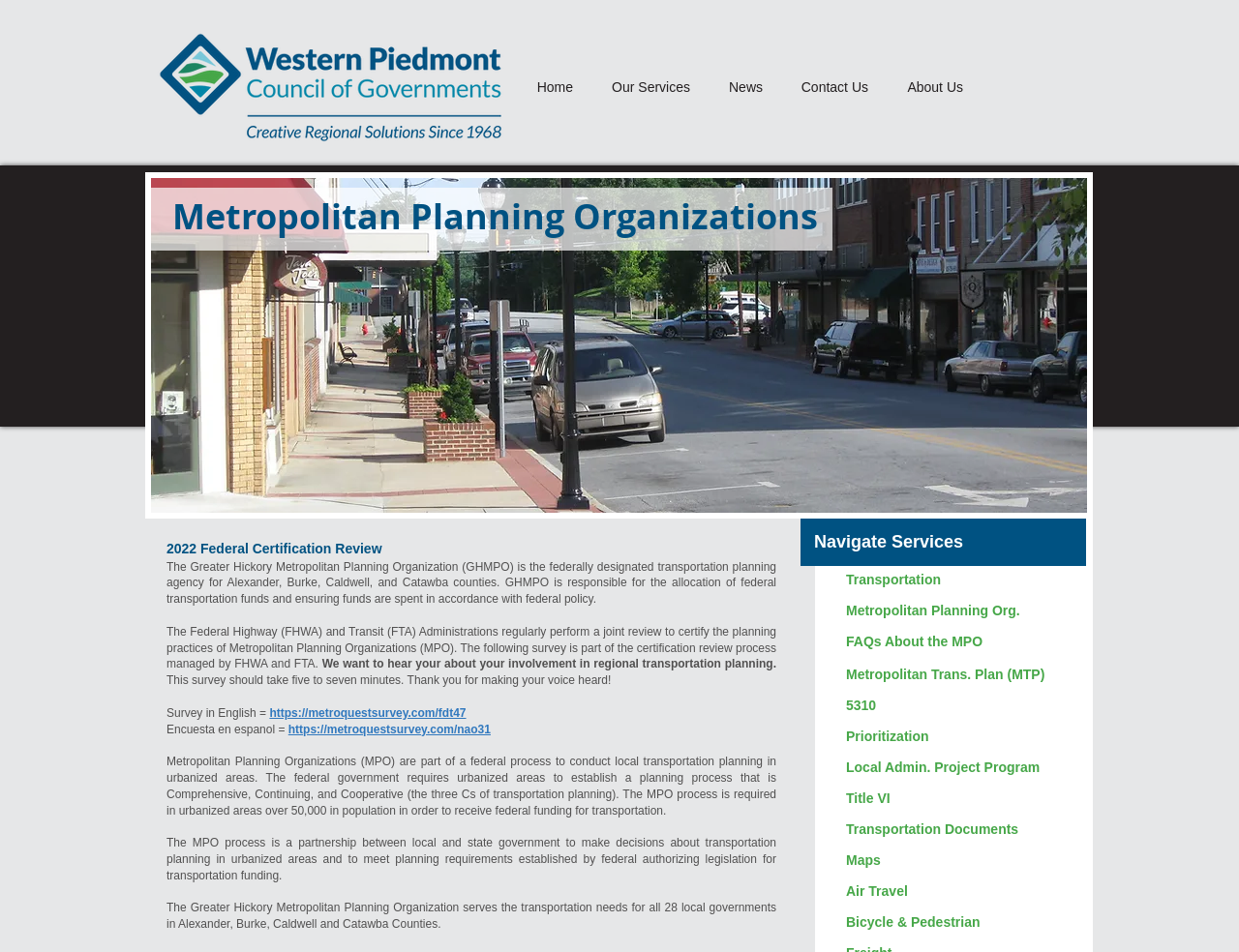Locate the bounding box coordinates for the element described below: "Metropolitan Planning Org.". The coordinates must be four float values between 0 and 1, formatted as [left, top, right, bottom].

[0.671, 0.626, 0.876, 0.659]